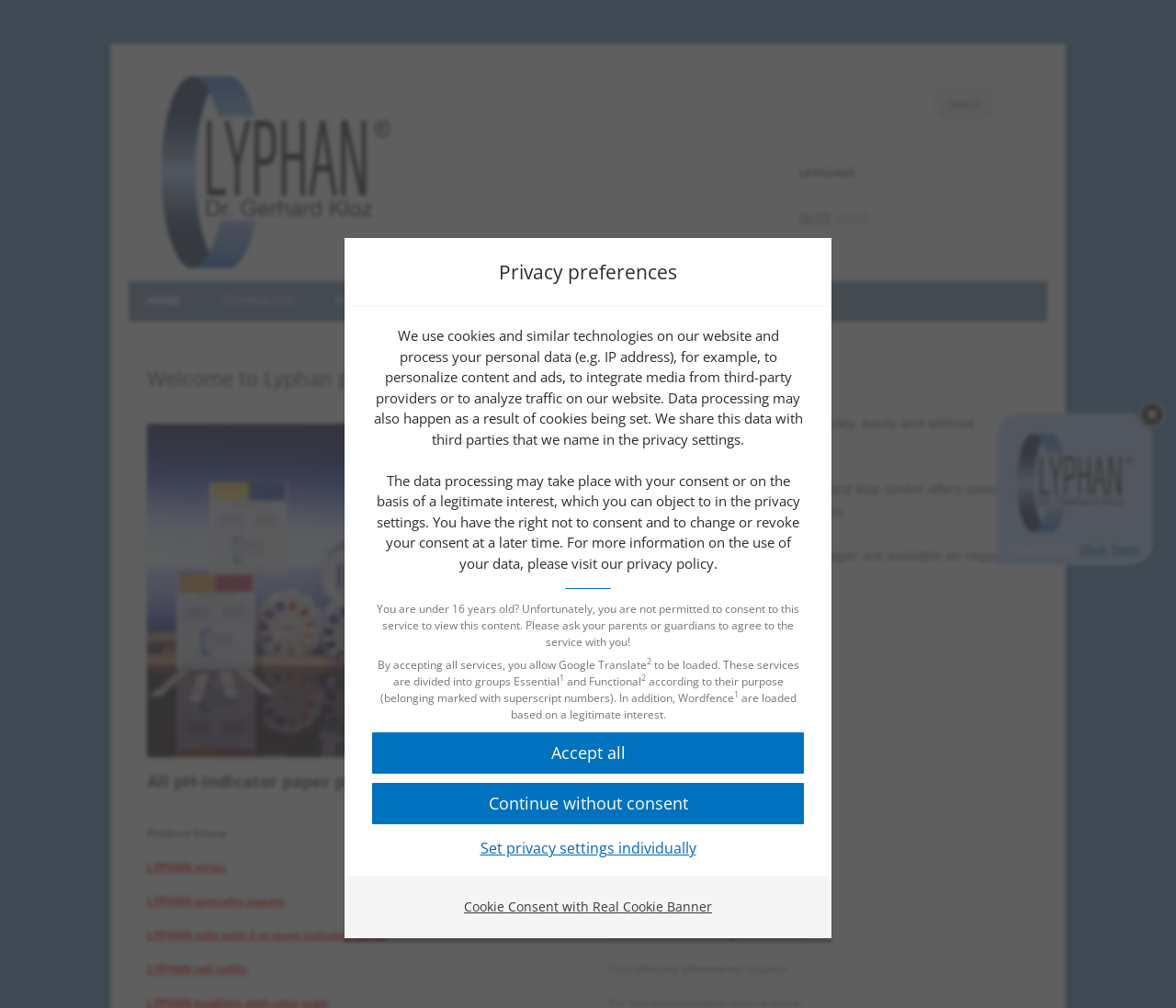Identify the bounding box coordinates of the section that should be clicked to achieve the task described: "Learn about Cookie Consent with Real Cookie Banner".

[0.391, 0.891, 0.609, 0.908]